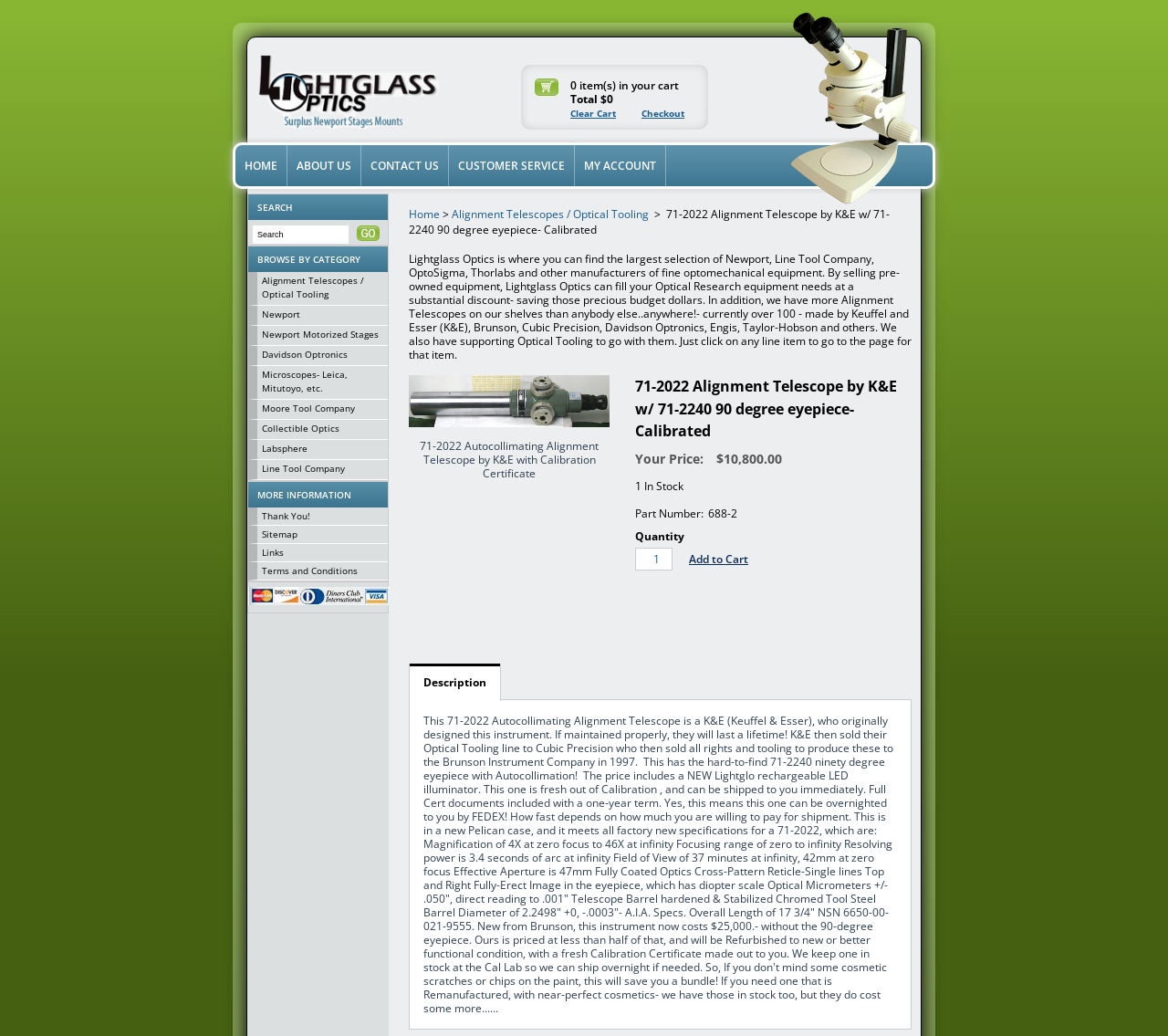What is the current stock status of the telescope?
Kindly give a detailed and elaborate answer to the question.

The current stock status of the telescope can be found in the product description section, where it is listed as 'In Stock', indicating that the item is available for purchase.